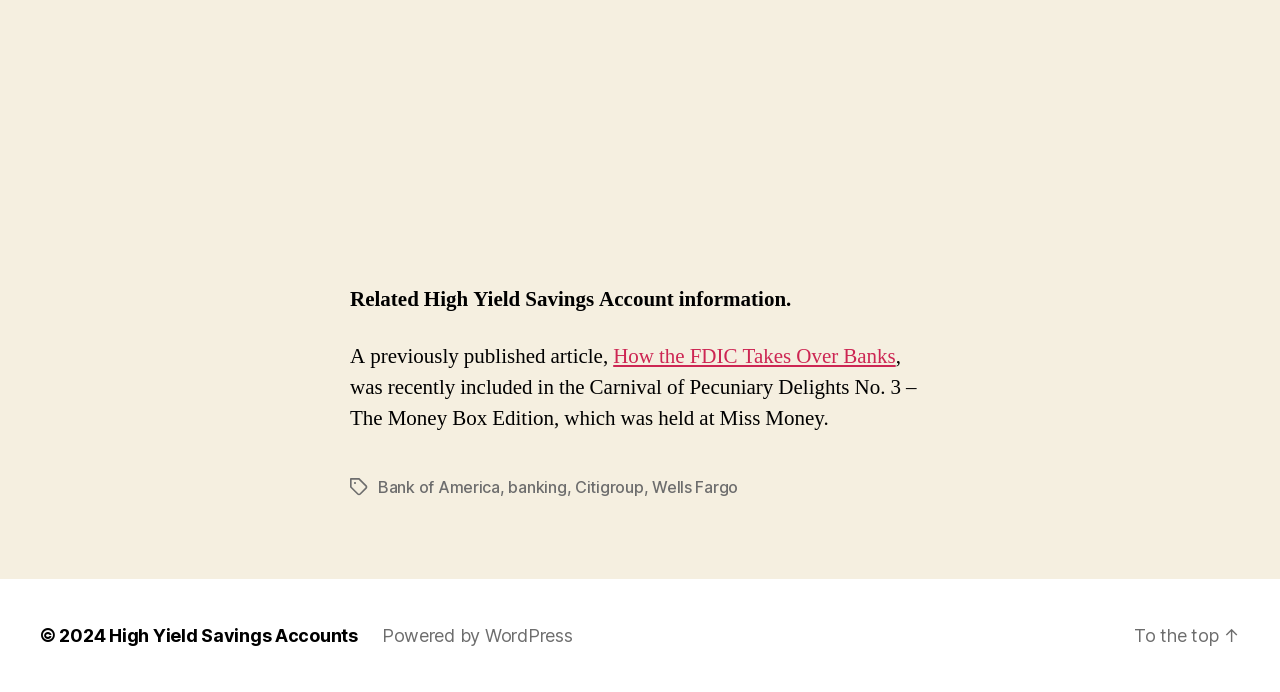Provide a thorough and detailed response to the question by examining the image: 
What are the tags related to the article?

The question can be answered by looking at the StaticText element with the text 'Tags' and the subsequent link elements with the texts 'Bank of America', 'banking', 'Citigroup', and 'Wells Fargo'. These are the tags related to the article.